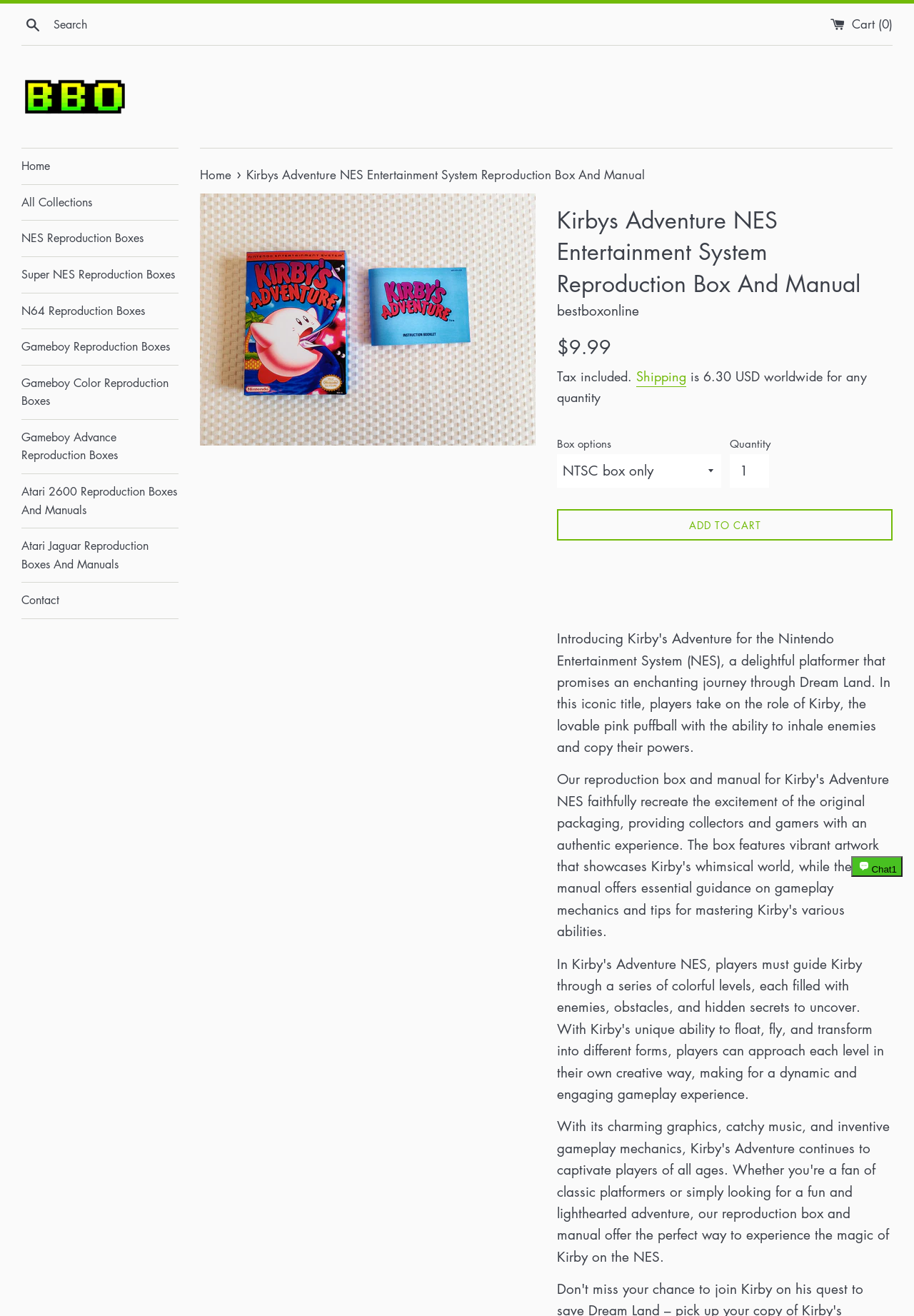Predict the bounding box coordinates for the UI element described as: "parent_node: Search aria-label="Search" name="q" placeholder="Search"". The coordinates should be four float numbers between 0 and 1, presented as [left, top, right, bottom].

[0.052, 0.007, 0.22, 0.03]